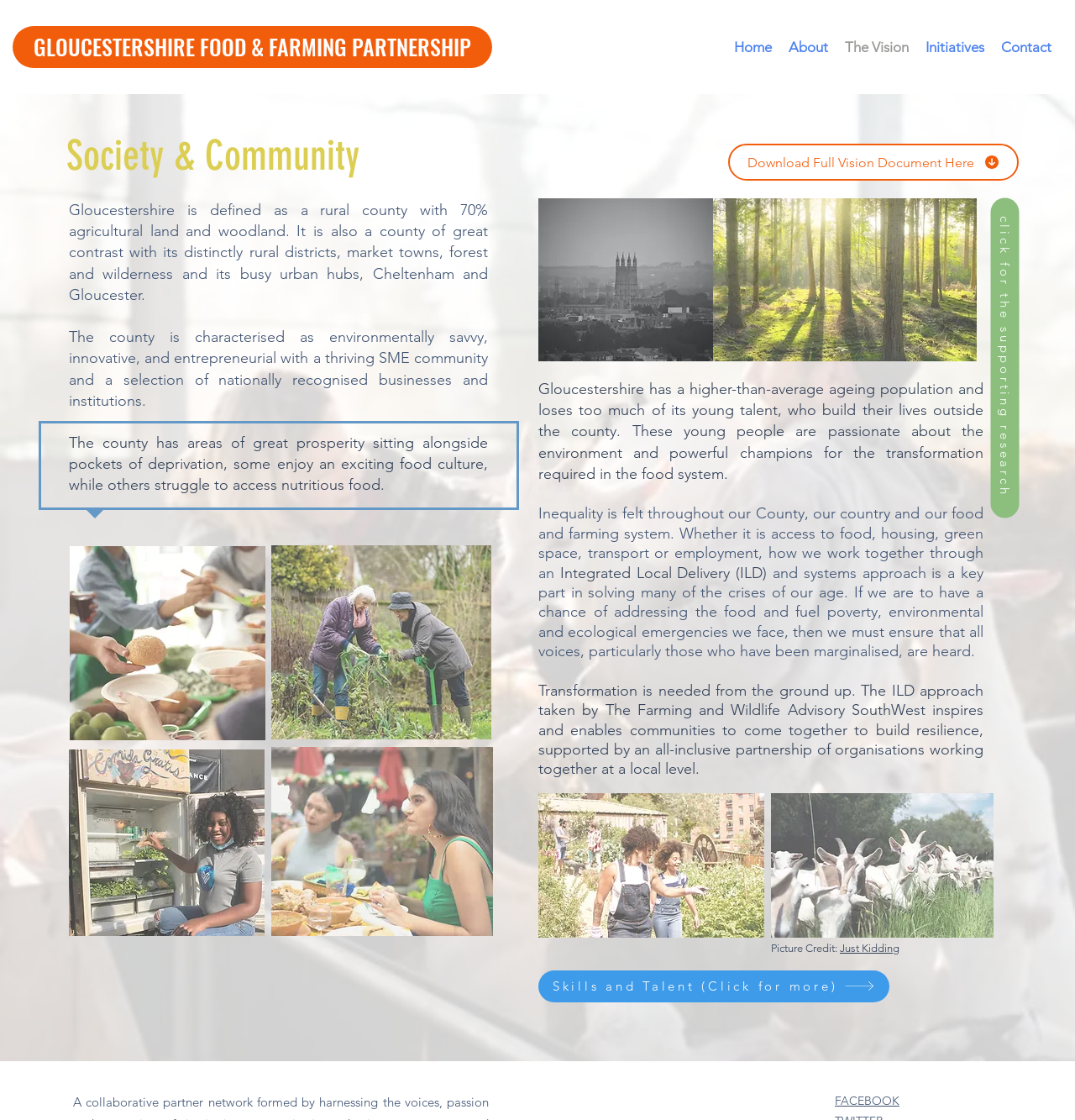Answer the following inquiry with a single word or phrase:
How many images are on this webpage?

9